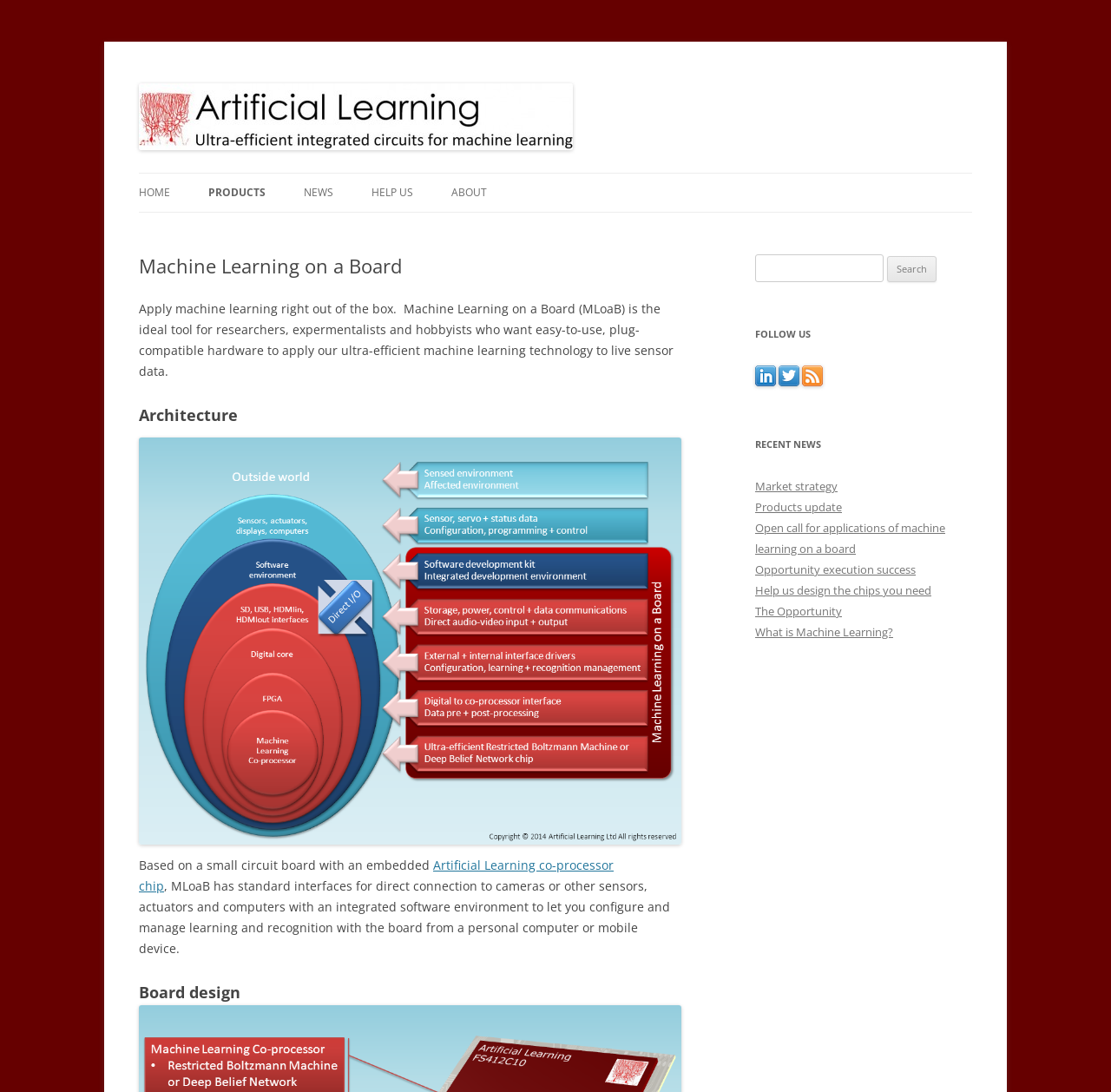Explain the webpage's layout and main content in detail.

The webpage is about Machine Learning on a Board, a product that enables easy-to-use, plug-compatible hardware for researchers, experimenters, and hobbyists to apply ultra-efficient machine learning technology to live sensor data. 

At the top, there is a heading "Artificial Learning" and a link with the same text. Below it, there is another heading "Ultra-efficient integrated circuits for machine learning". 

On the left side, there is a navigation menu with links to "HOME", "PRODUCTS", "MACHINE LEARNING ON A BOARD", "MACHINE LEARNING ON A CHIP", "MACHINE LEARNING BY DESIGN", "NEWS", "HELP US", and "ABOUT". 

The main content area has a heading "Machine Learning on a Board" and a paragraph of text that describes the product. Below it, there is a heading "Architecture" and an image of the MLoaB Architecture. 

The text continues to describe the product, mentioning that it is based on a small circuit board with an embedded Artificial Learning co-processor chip and has standard interfaces for direct connection to cameras or other sensors, actuators, and computers. 

On the right side, there is a search box with a label "Search for:" and a button to submit the search query. Below it, there are links to follow the company on LinkedIn, Twitter, and RSS Feed. 

Further down, there is a section titled "RECENT NEWS" with links to several news articles, including "Market strategy", "Products update", and "What is Machine Learning?".